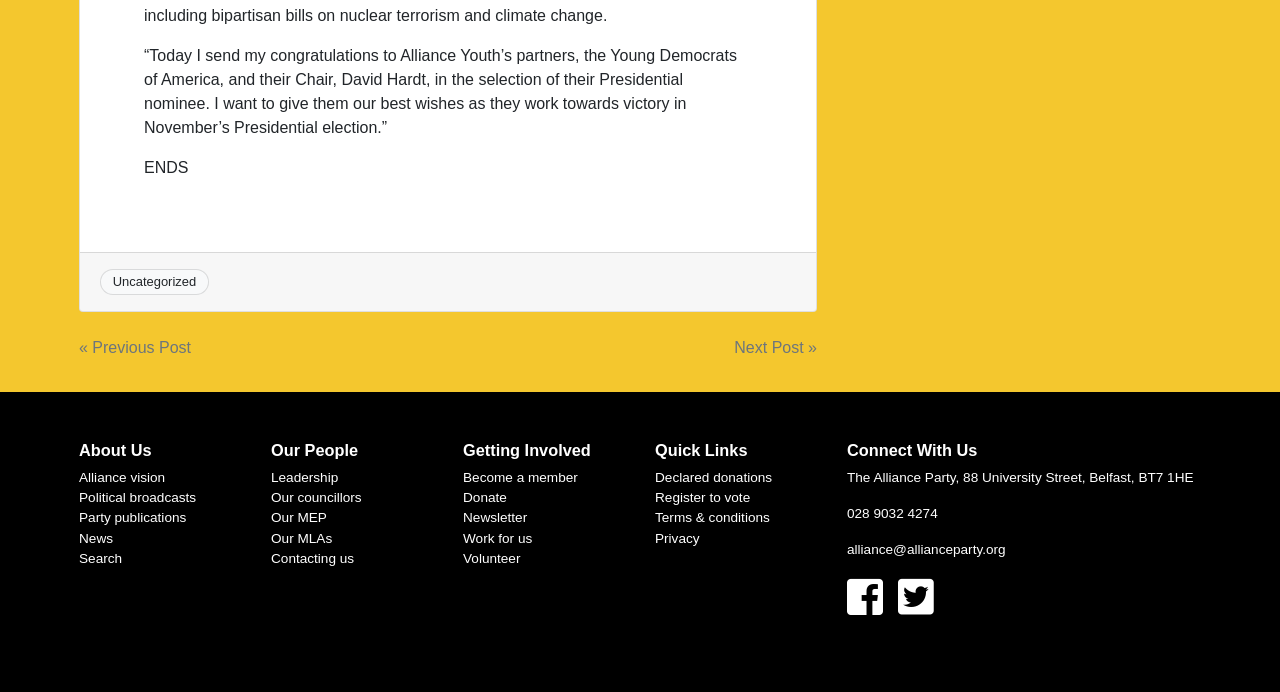From the element description Party publications, predict the bounding box coordinates of the UI element. The coordinates must be specified in the format (top-left x, top-left y, bottom-right x, bottom-right y) and should be within the 0 to 1 range.

[0.062, 0.738, 0.146, 0.759]